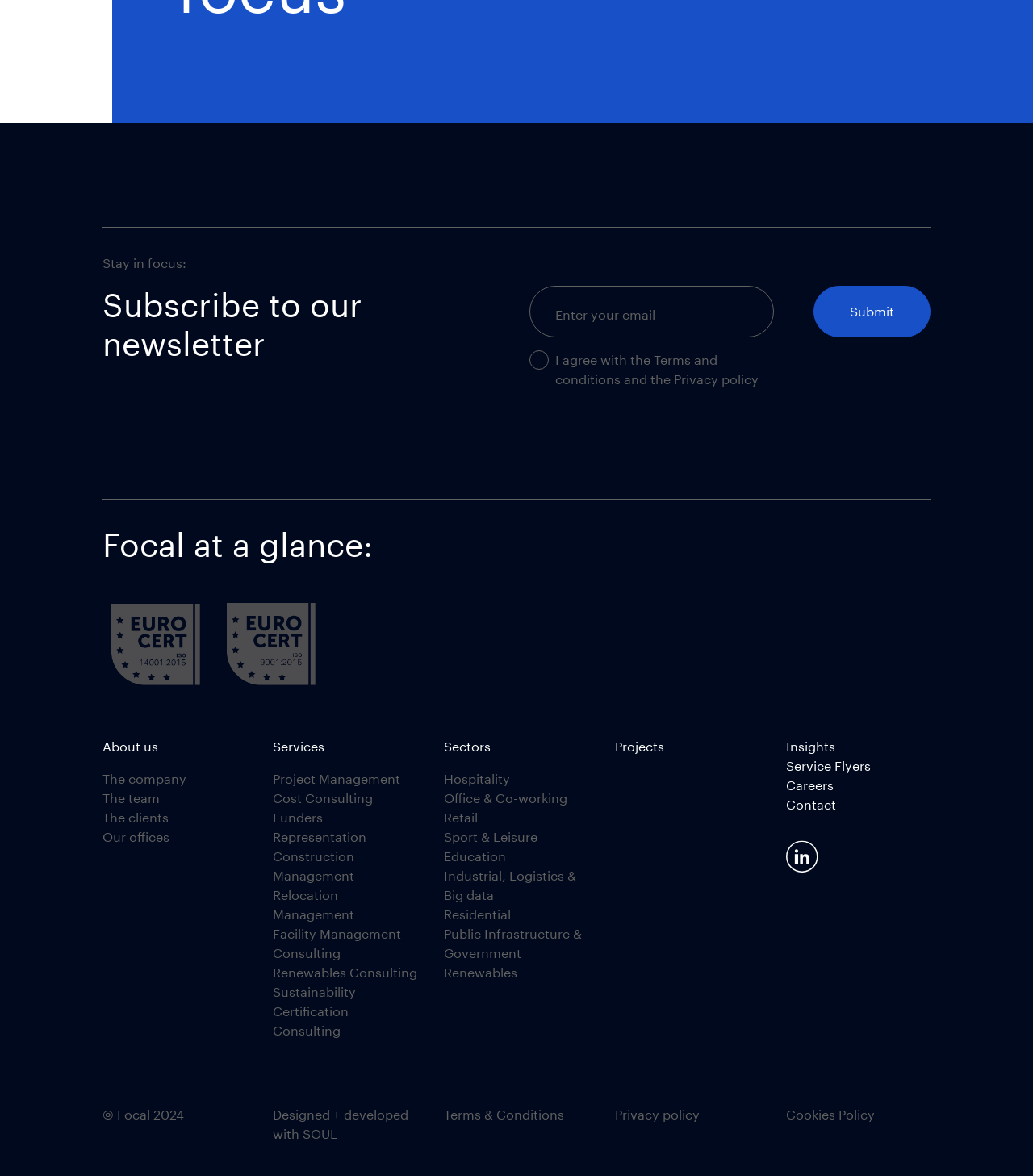Determine the bounding box coordinates for the clickable element to execute this instruction: "Enter email address". Provide the coordinates as four float numbers between 0 and 1, i.e., [left, top, right, bottom].

[0.512, 0.243, 0.749, 0.287]